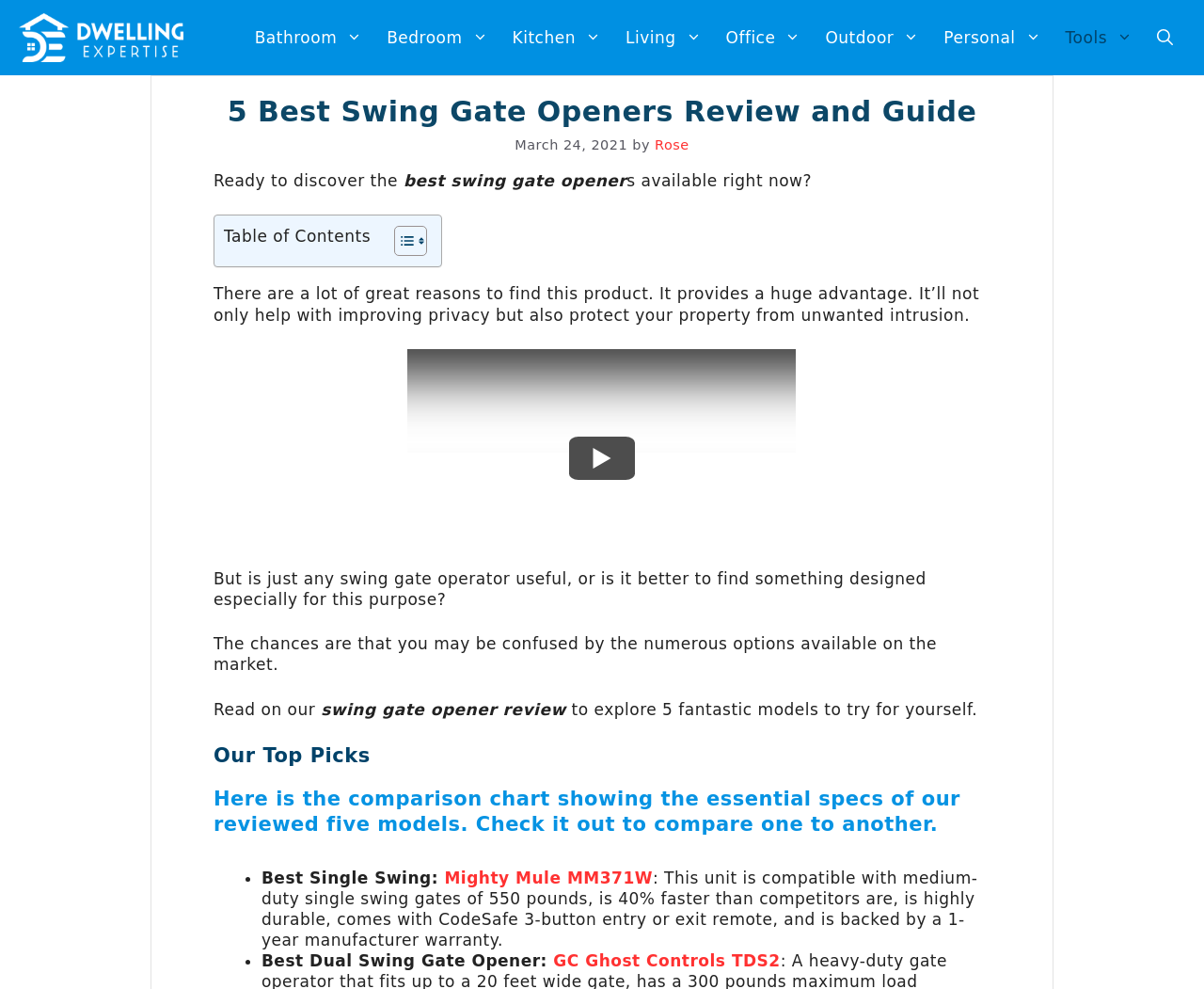Can you find the bounding box coordinates for the element to click on to achieve the instruction: "Play the video"?

[0.339, 0.353, 0.661, 0.574]